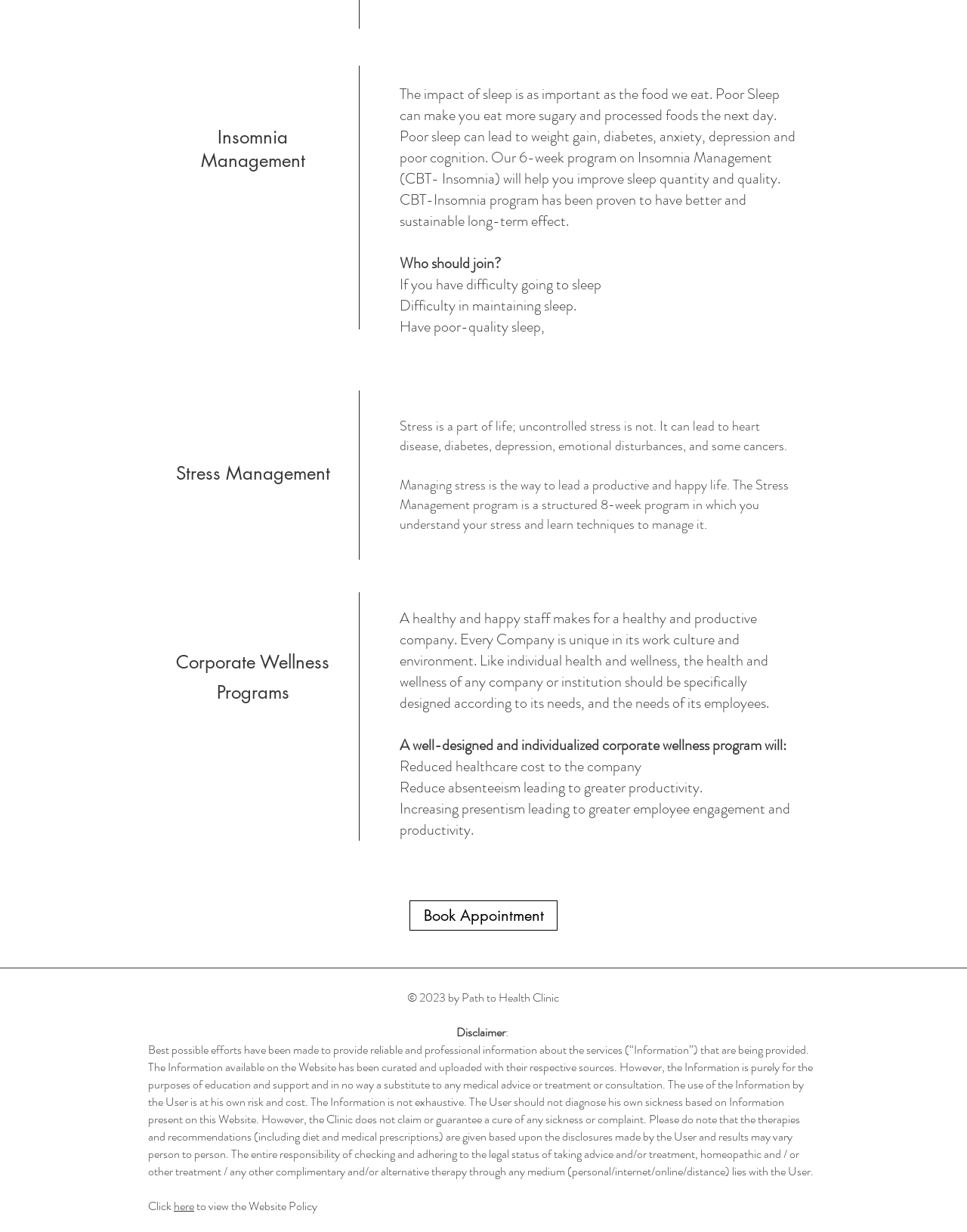What is the purpose of the Stress Management program?
Answer the question with a detailed and thorough explanation.

According to the webpage, the purpose of the Stress Management program is to lead a productive and happy life by understanding and managing stress.